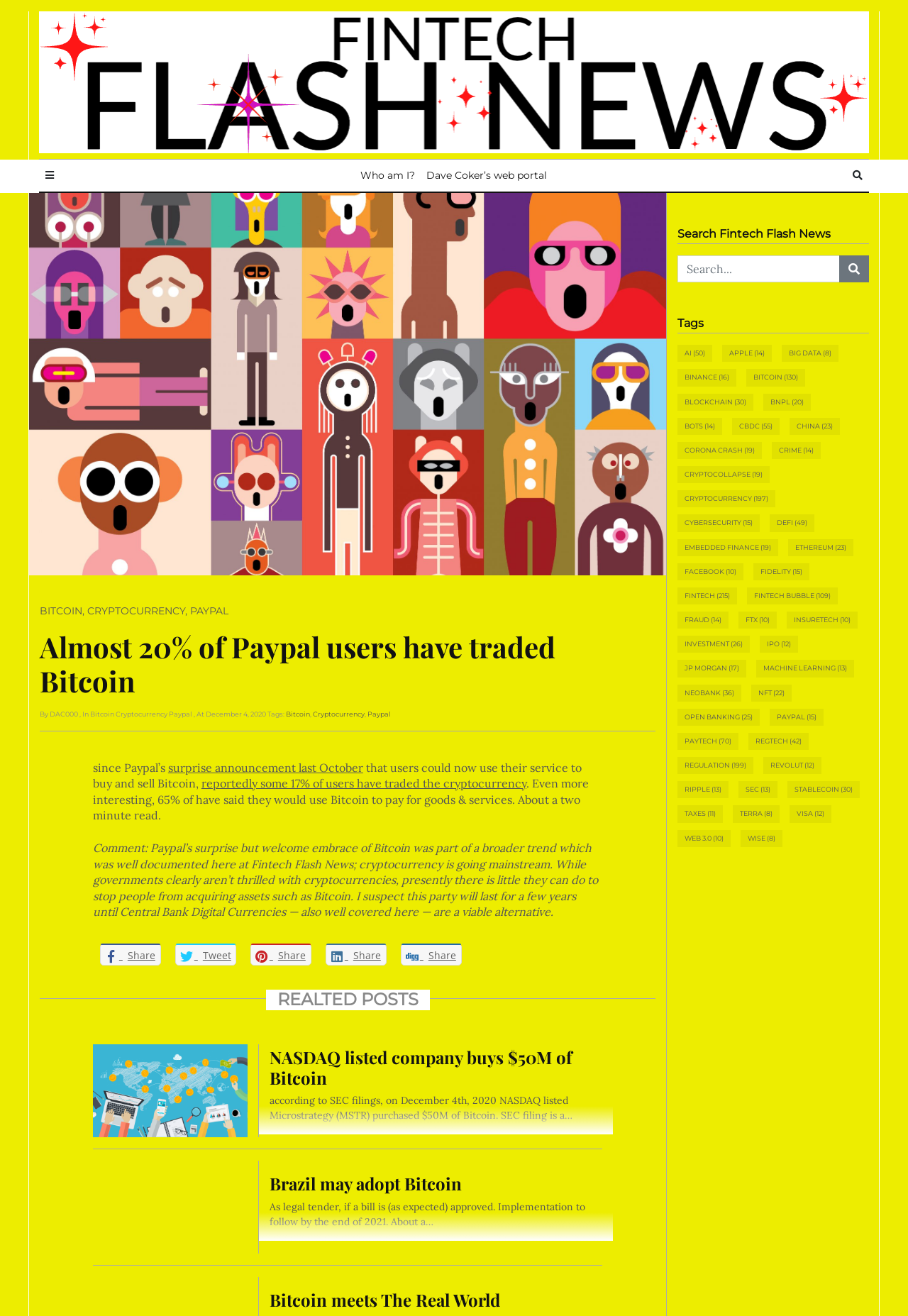Provide the bounding box coordinates for the area that should be clicked to complete the instruction: "Search Fintech Flash News".

[0.746, 0.194, 0.957, 0.215]